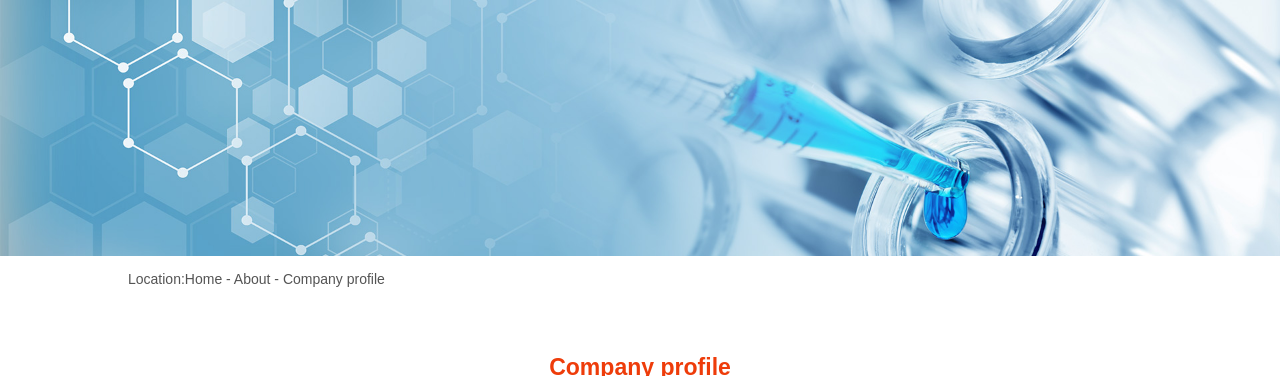What is the color of the emphasized text?
Deliver a detailed and extensive answer to the question.

The color of the emphasized text is orange because the caption states that the 'Company profile' section is 'emphasized in bold orange text', indicating that the emphasized text is orange in color.